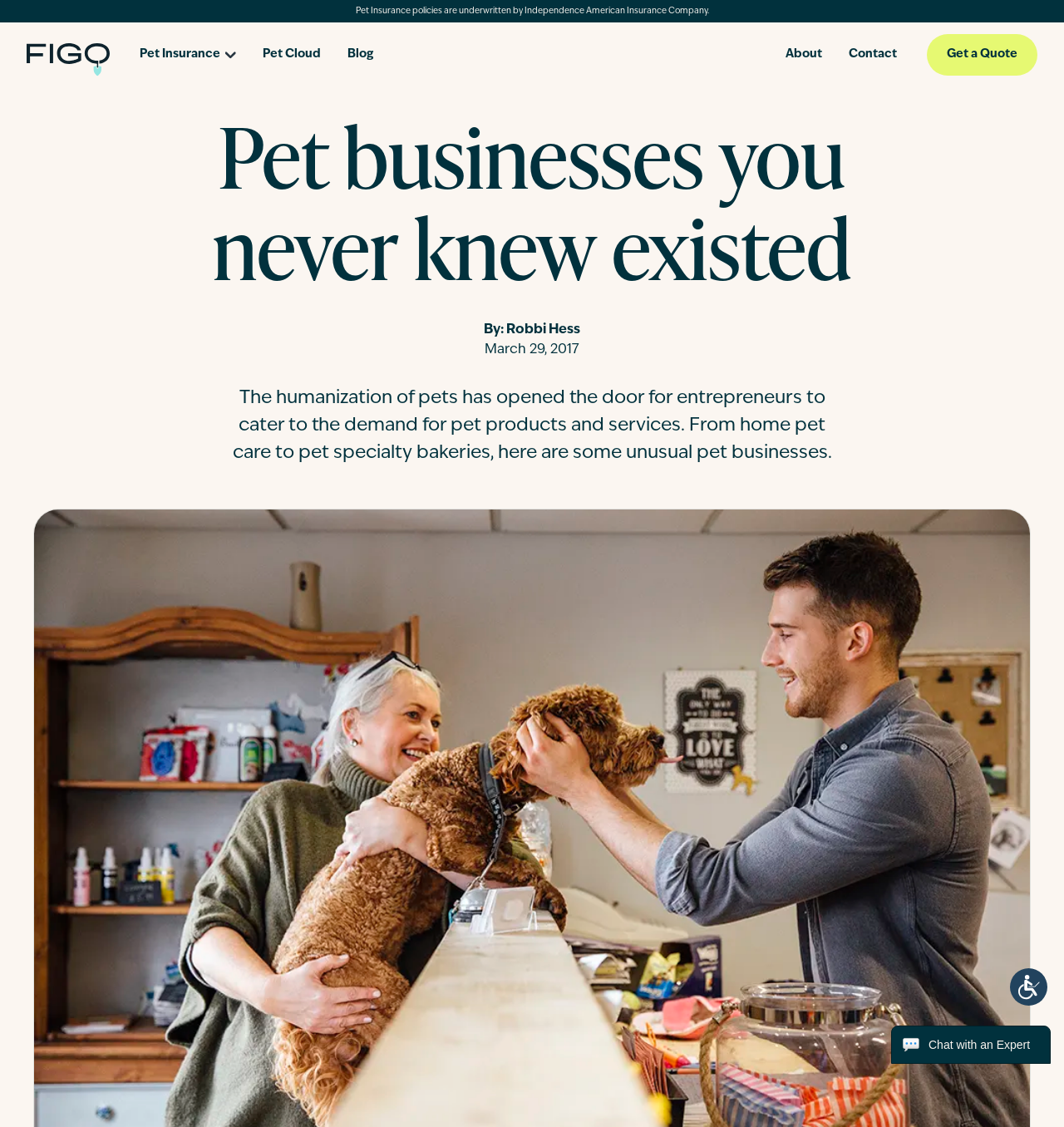Summarize the webpage with a detailed and informative caption.

This webpage is about pet businesses, with a focus on unusual and unique ventures. At the top left of the page, there are three "Skip to" links, allowing users to navigate to different sections of the page. Below these links, there is a button to access accessibility options.

On the top right side of the page, there is an image and a link to Figo Pet Insurance, along with a brief description of the company's underwriting policies. Next to this, there are several links to different sections of the website, including Pet Insurance, Pet Cloud, Blog, About, and Contact.

The main content of the page is headed by a title, "Pet businesses you never knew existed", which is centered near the top of the page. Below this, there is a byline with the author's name, Robbi Hess, and a timestamp indicating that the article was published on March 29, 2017.

The main article text describes how the humanization of pets has led to a demand for unique pet products and services, including home pet care and pet specialty bakeries. The text is followed by a call-to-action link to "Get a Quote" at the bottom right of the page. Finally, at the very bottom of the page, there is a link to "Chat with an Expert".